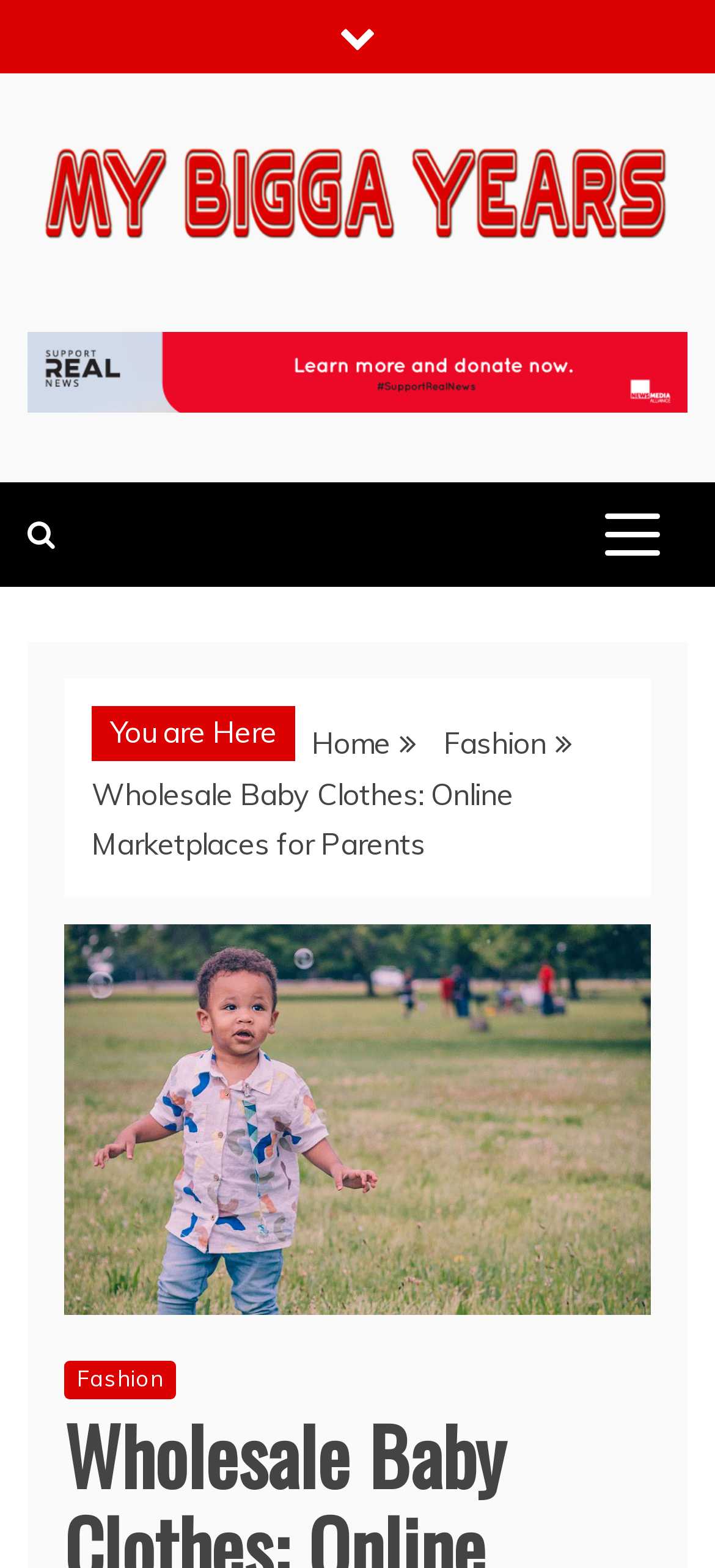What is the current page about?
Use the image to give a comprehensive and detailed response to the question.

I analyzed the StaticText element with the text 'Wholesale Baby Clothes: Online Marketplaces for Parents' which appears in the navigation element 'Breadcrumbs', indicating that the current page is about wholesale baby clothes.